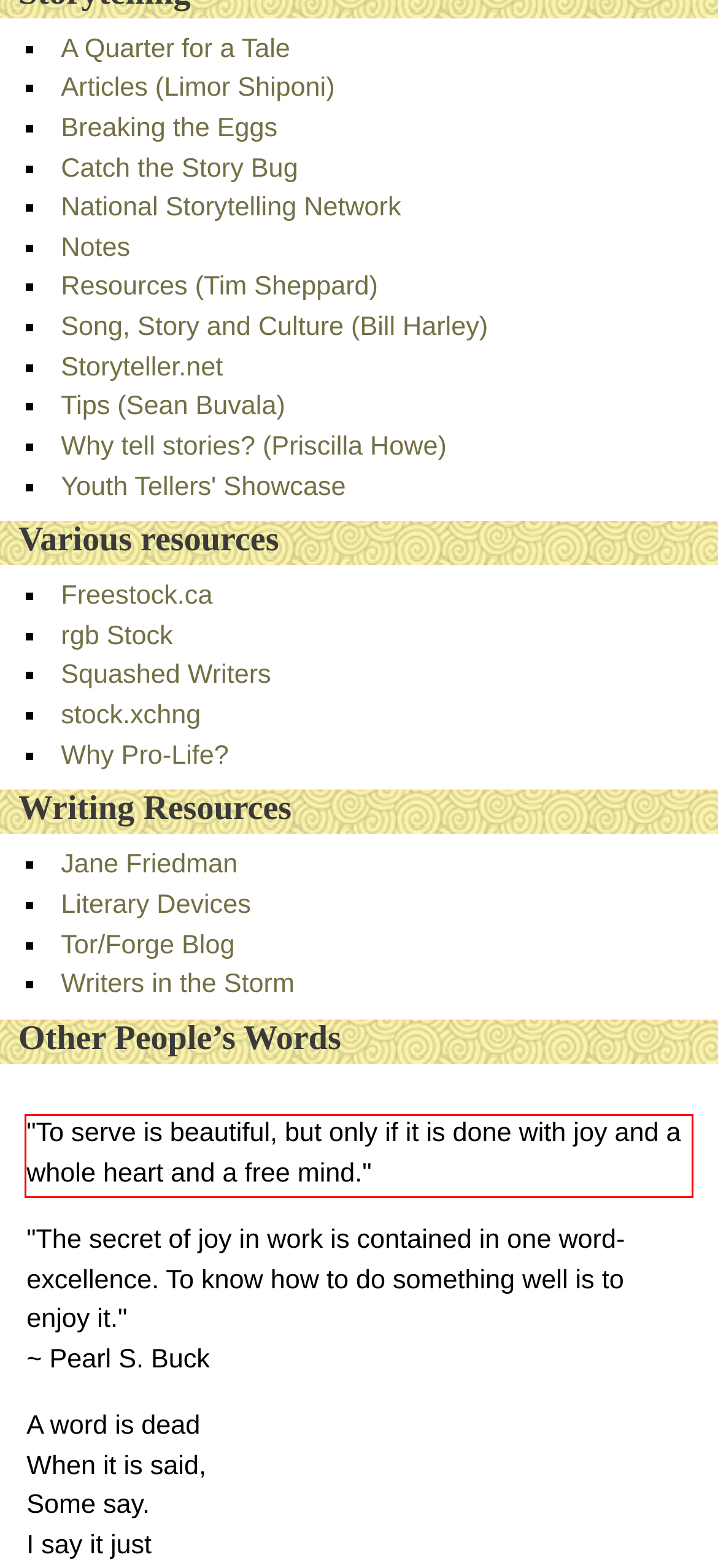In the screenshot of the webpage, find the red bounding box and perform OCR to obtain the text content restricted within this red bounding box.

"To serve is beautiful, but only if it is done with joy and a whole heart and a free mind."